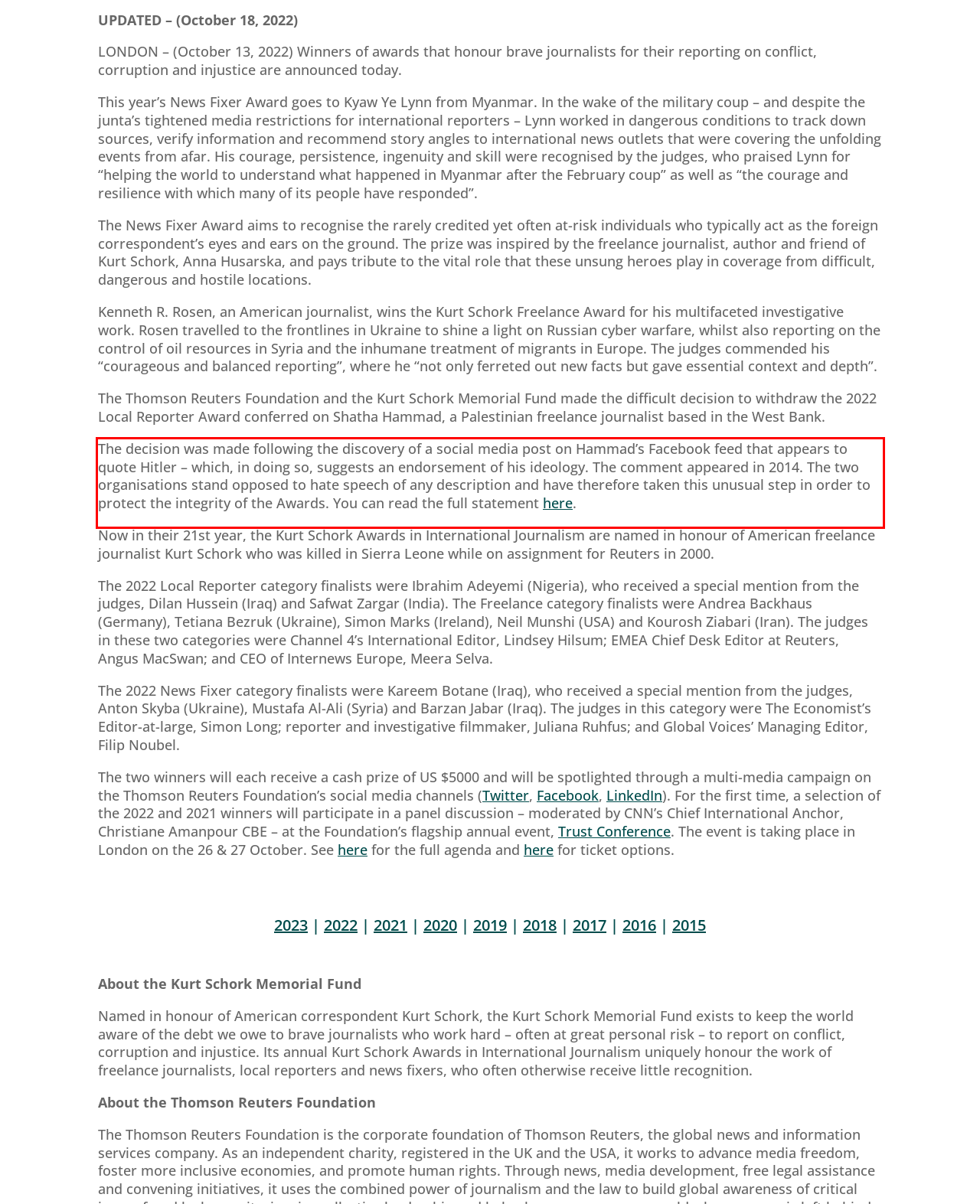You have a webpage screenshot with a red rectangle surrounding a UI element. Extract the text content from within this red bounding box.

The decision was made following the discovery of a social media post on Hammad’s Facebook feed that appears to quote Hitler – which, in doing so, suggests an endorsement of his ideology. The comment appeared in 2014. The two organisations stand opposed to hate speech of any description and have therefore taken this unusual step in order to protect the integrity of the Awards. You can read the full statement here.